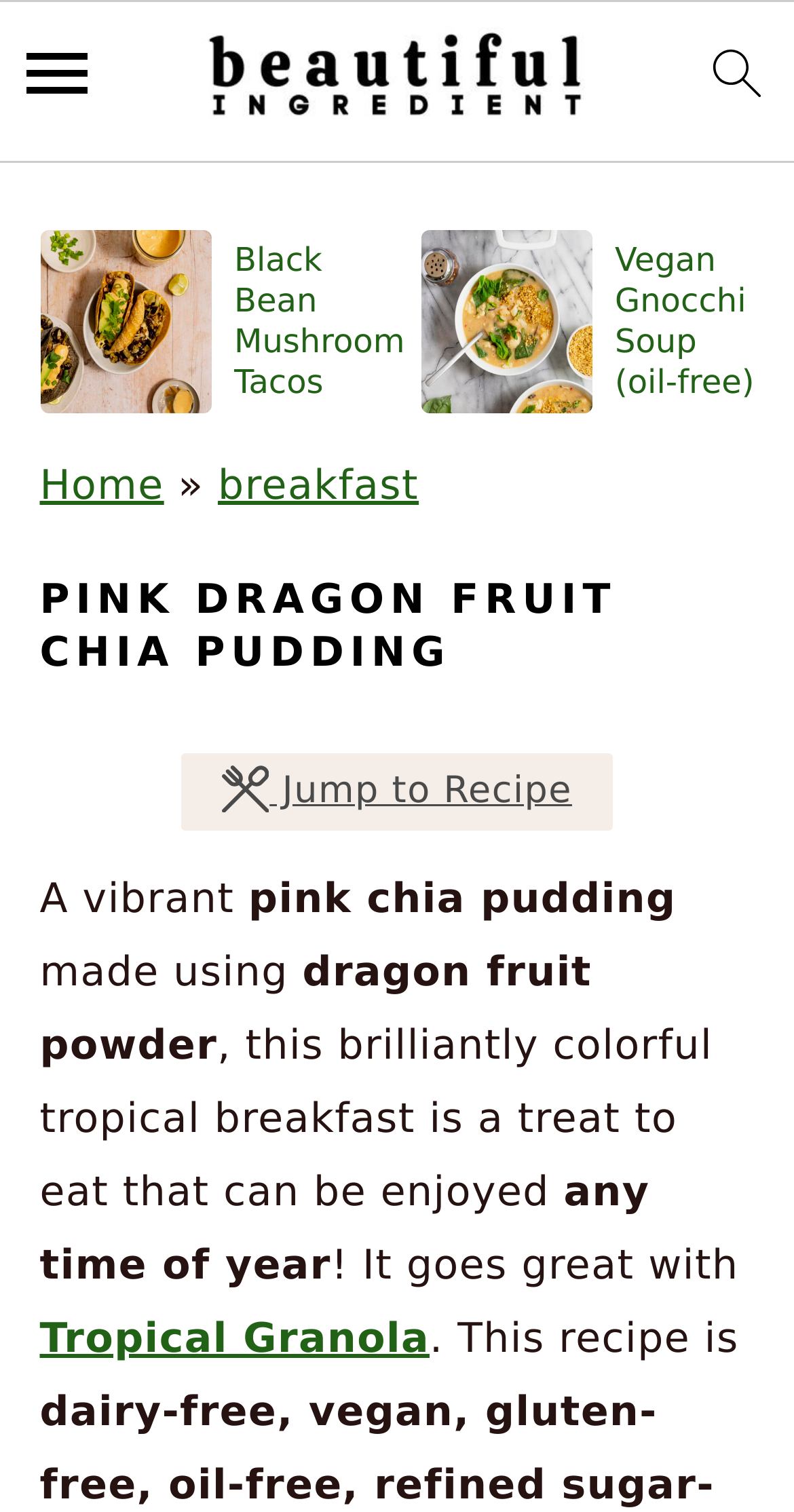Respond with a single word or phrase for the following question: 
How many links are in the breadcrumbs navigation?

3